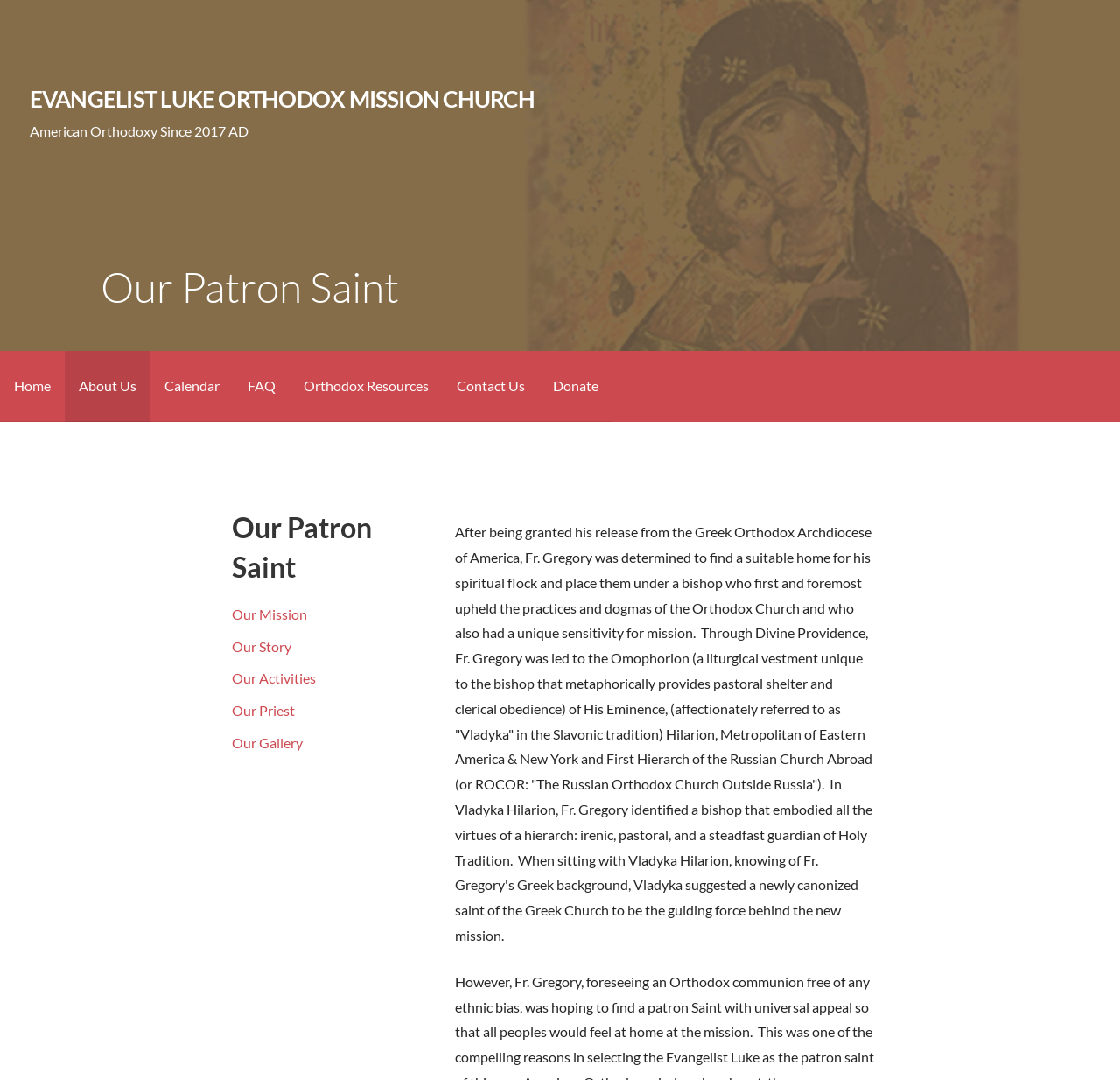Answer briefly with one word or phrase:
What is the name of the priest mentioned in the text?

Fr. Gregory